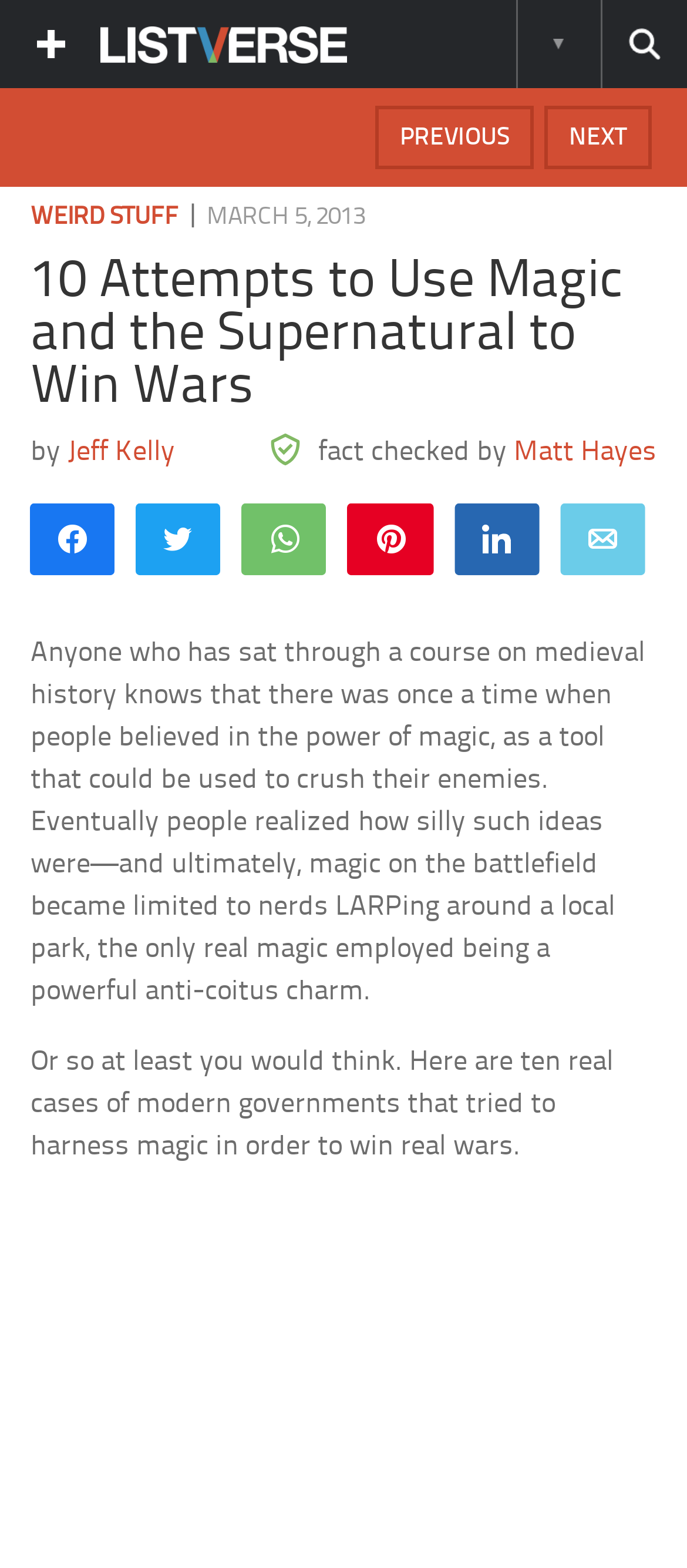Locate the bounding box coordinates of the element's region that should be clicked to carry out the following instruction: "Search this site". The coordinates need to be four float numbers between 0 and 1, i.e., [left, top, right, bottom].

[0.874, 0.0, 1.0, 0.056]